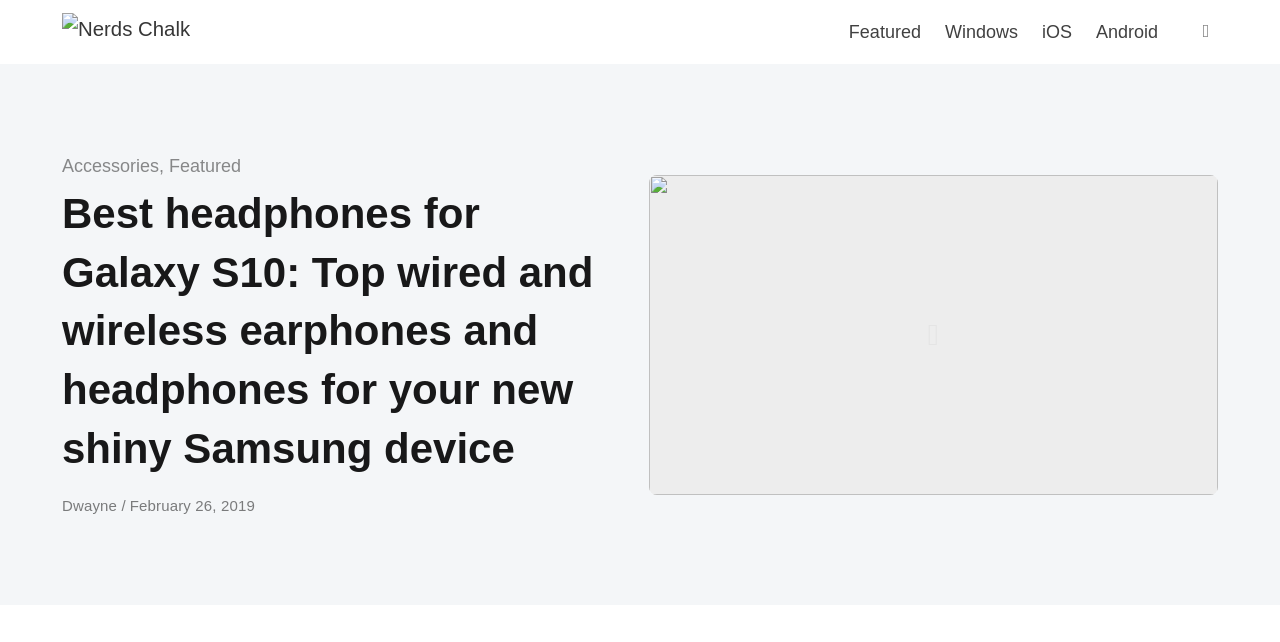What type of devices are mentioned in the article?
Please provide a single word or phrase as the answer based on the screenshot.

Galaxy S10